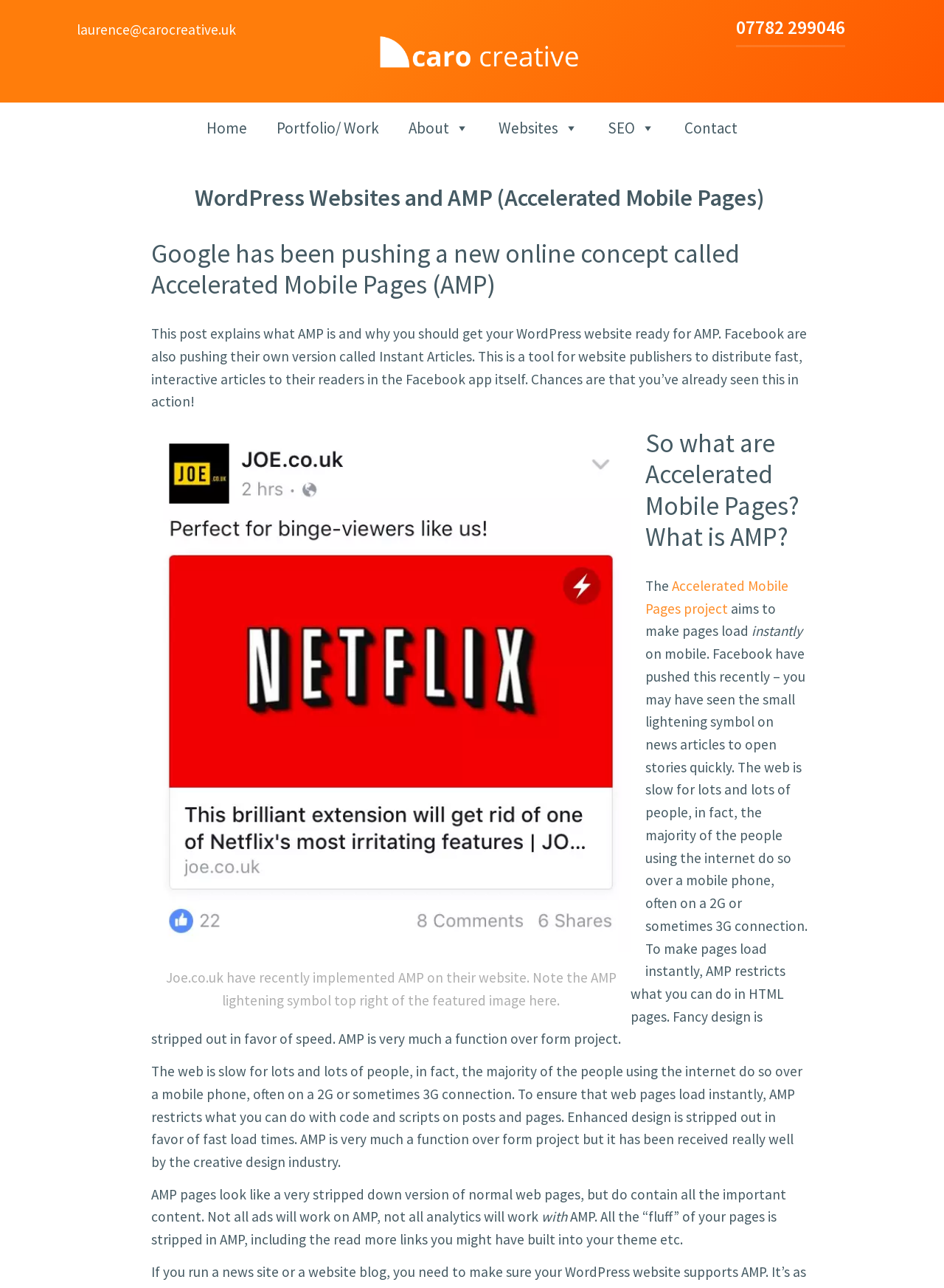Using the description: "Accelerated Mobile Pages project", determine the UI element's bounding box coordinates. Ensure the coordinates are in the format of four float numbers between 0 and 1, i.e., [left, top, right, bottom].

[0.684, 0.448, 0.835, 0.479]